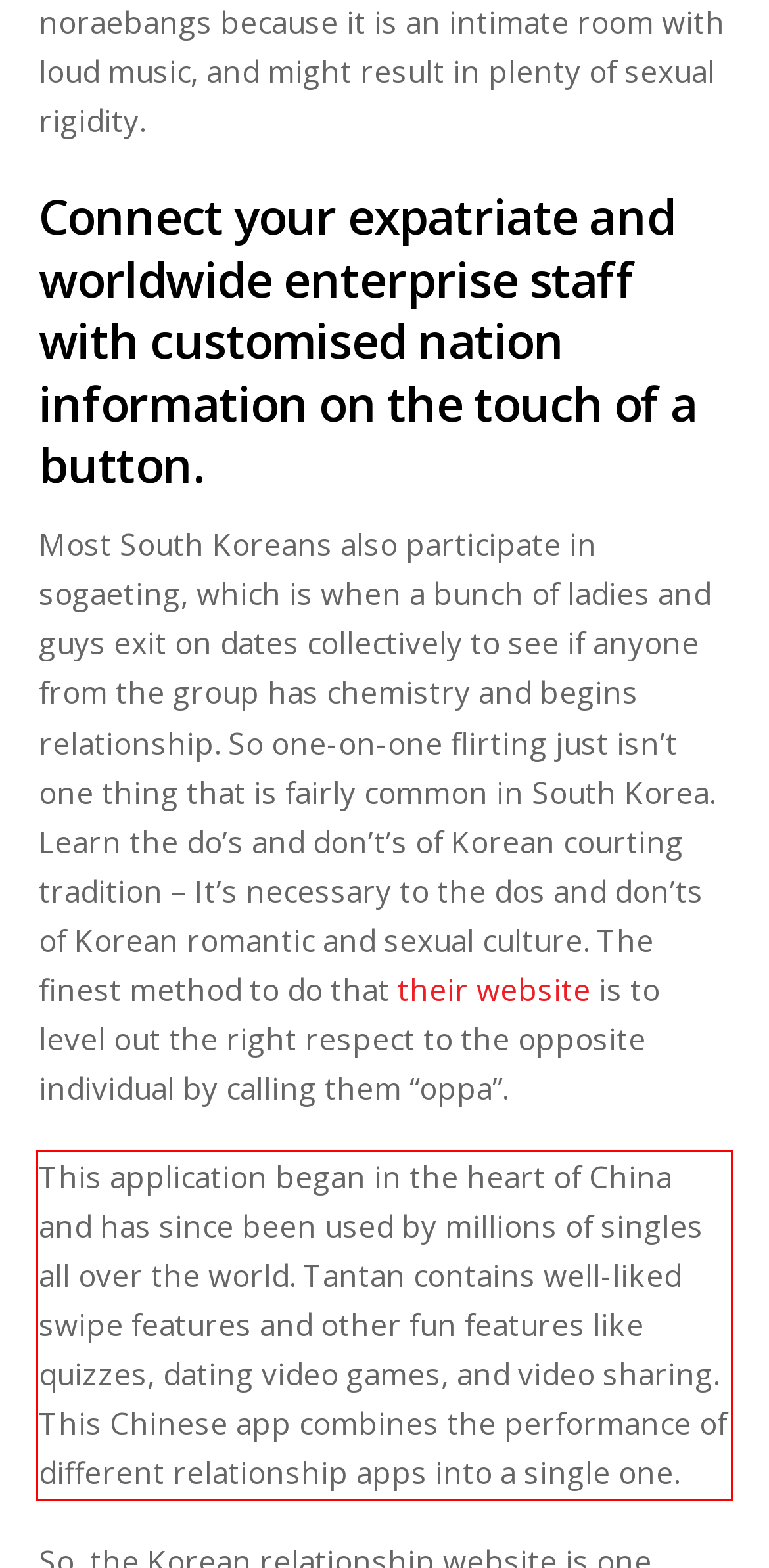Examine the webpage screenshot and use OCR to recognize and output the text within the red bounding box.

This application began in the heart of China and has since been used by millions of singles all over the world. Tantan contains well-liked swipe features and other fun features like quizzes, dating video games, and video sharing. This Chinese app combines the performance of different relationship apps into a single one.